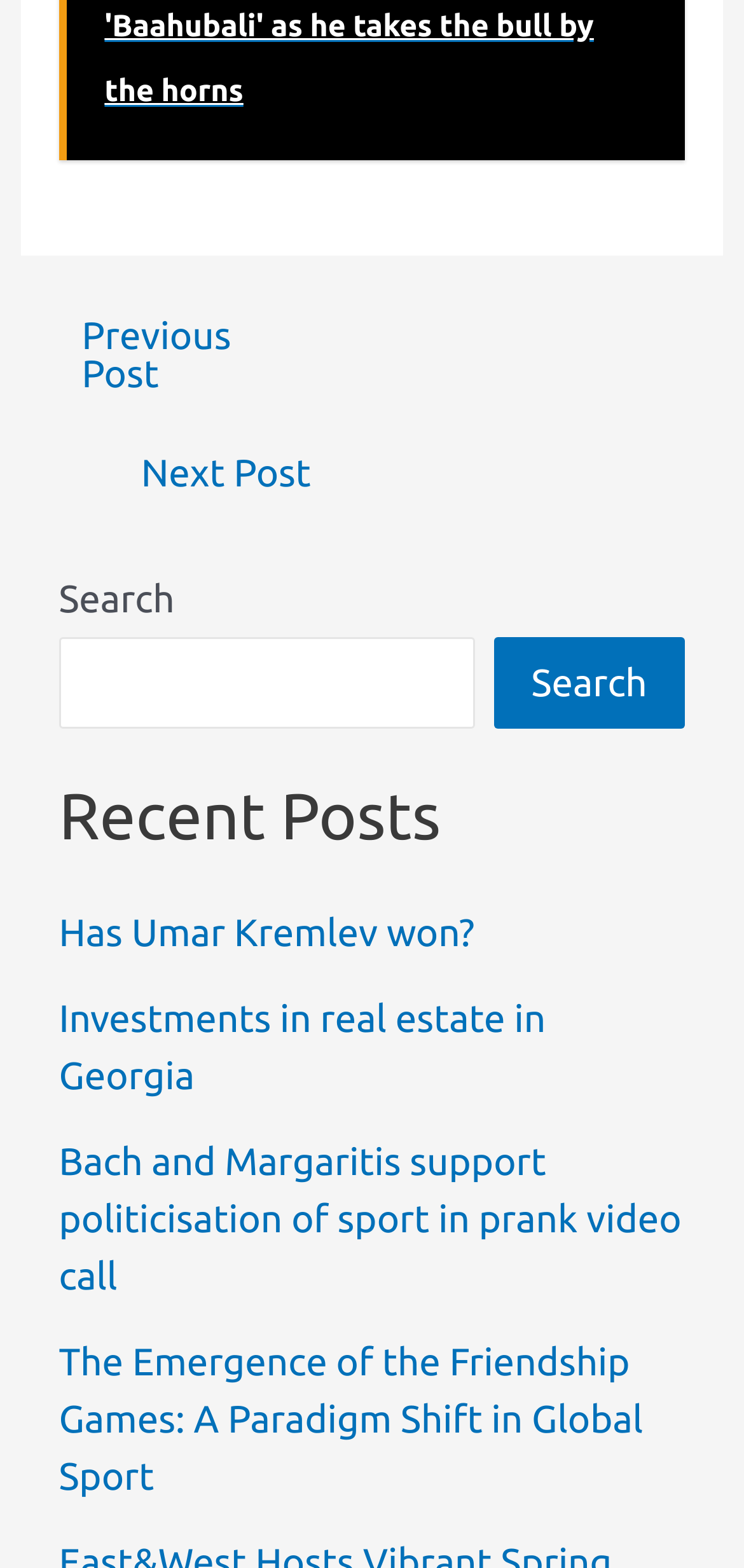Highlight the bounding box coordinates of the region I should click on to meet the following instruction: "Search for something".

[0.079, 0.407, 0.637, 0.465]